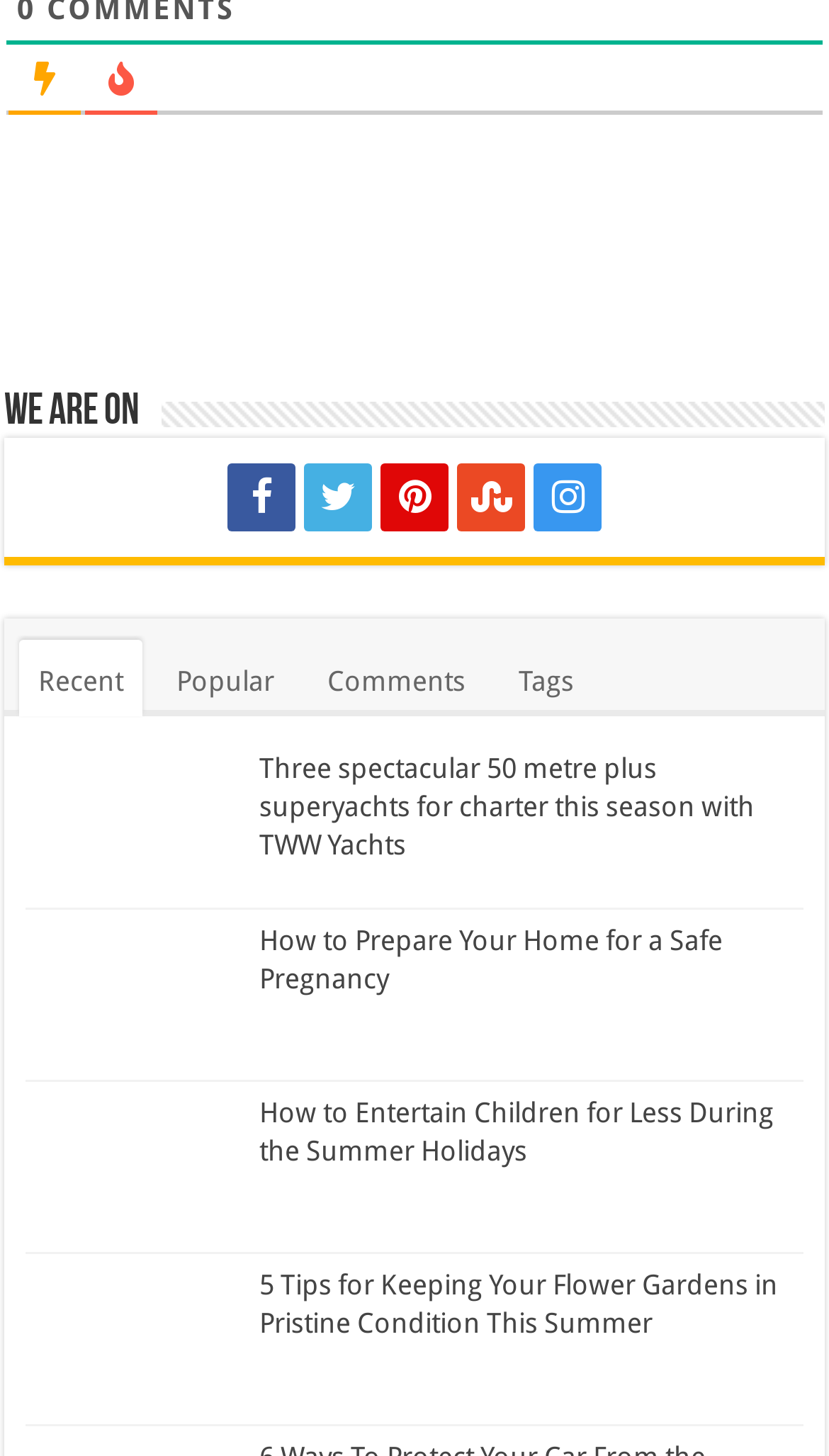What is the topic of the first article?
Refer to the image and offer an in-depth and detailed answer to the question.

I looked at the headings of the articles on the webpage and found that the first article has a heading 'Three spectacular 50 metre plus superyachts for charter this season with TWW Yachts'. Therefore, the topic of the first article is superyachts.